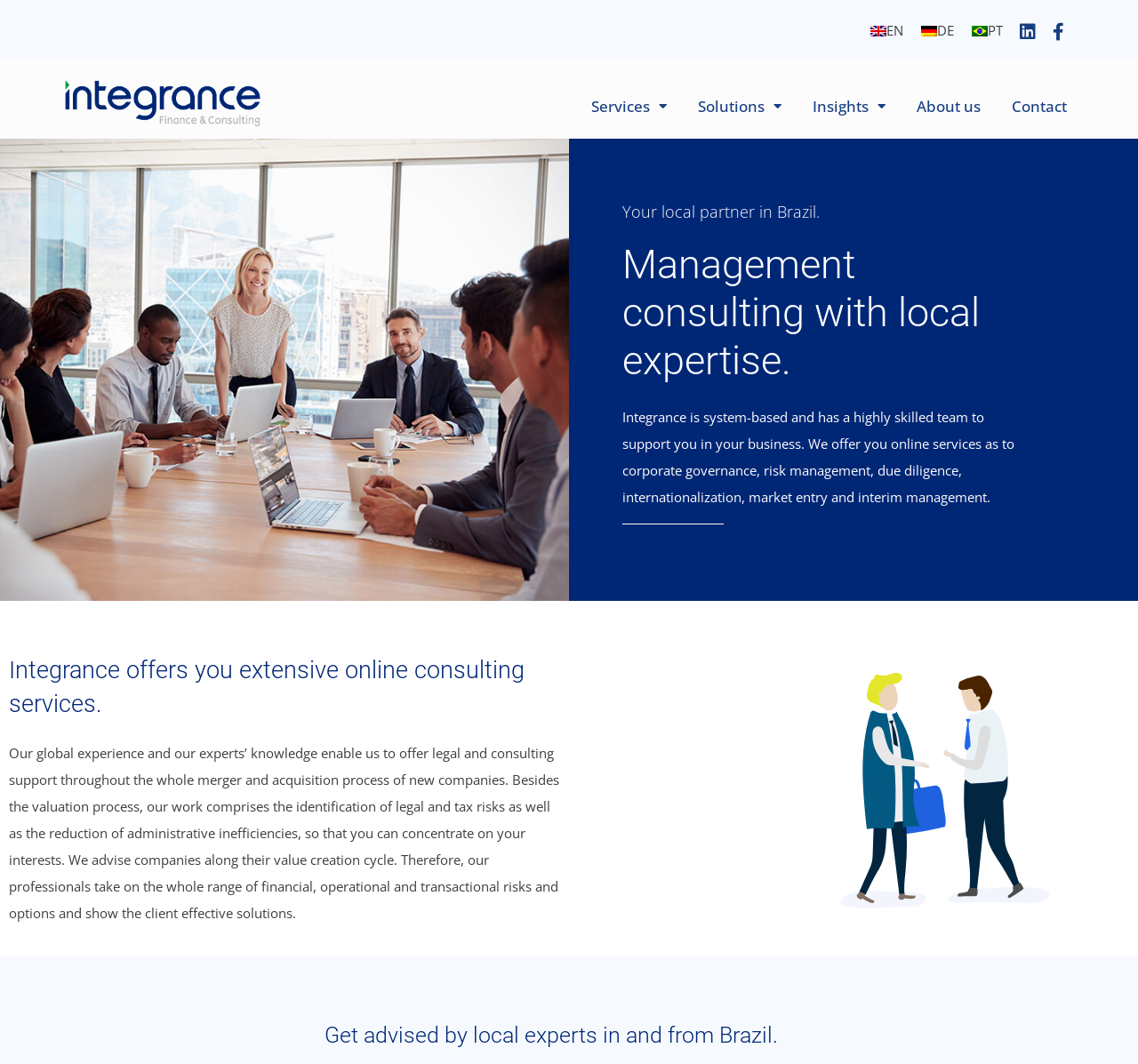Locate the bounding box of the user interface element based on this description: "About us".

[0.798, 0.08, 0.87, 0.12]